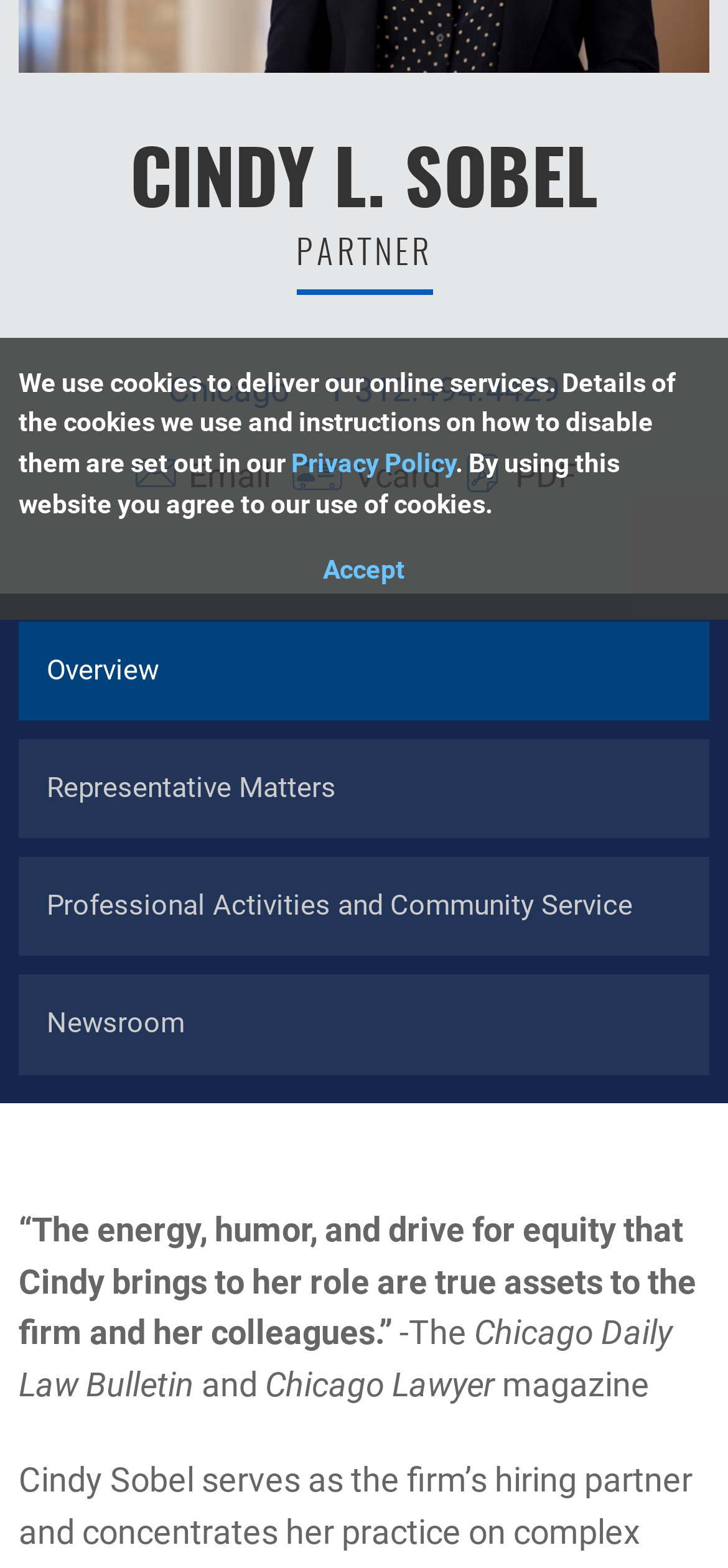Determine the bounding box coordinates of the UI element described below. Use the format (top-left x, top-left y, bottom-right x, bottom-right y) with floating point numbers between 0 and 1: Representative Matters

[0.026, 0.471, 0.974, 0.535]